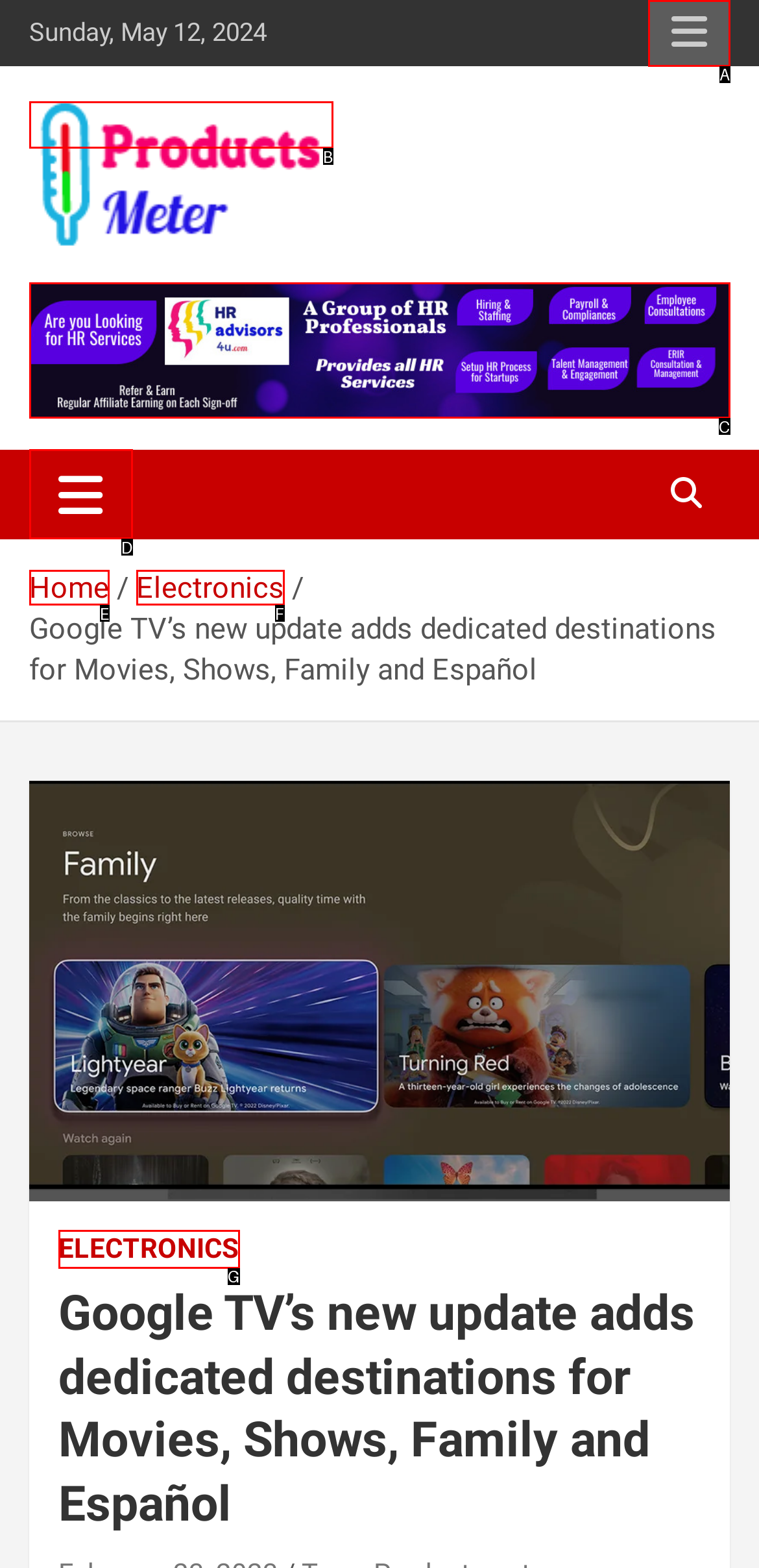Choose the letter of the UI element that aligns with the following description: alt="Banner Add"
State your answer as the letter from the listed options.

C